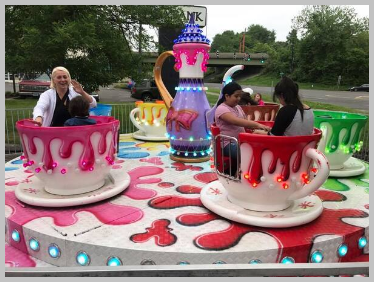Outline with detail what the image portrays.

This vibrant image captures the joyful atmosphere of a colorful amusement ride featuring large, decorated teacups set against a whimsical backdrop. The ride, adorned with playful splashes of red and pink, showcases bright LED lights that enhance its allure. In the foreground, a cheerful attendant interacts with young guests, creating a lively and welcoming environment. Children, including one seated in a pink teacup, are seen enjoying the ride, their faces reflecting excitement and delight. The backdrop hints at a funfair setting with greenery and a hint of activity, further emphasizing the lively and carefree spirit of the scene. The overall composition portrays a memorable moment at a family-friendly amusement park, inviting viewers to experience the thrill and joy of carnival rides.